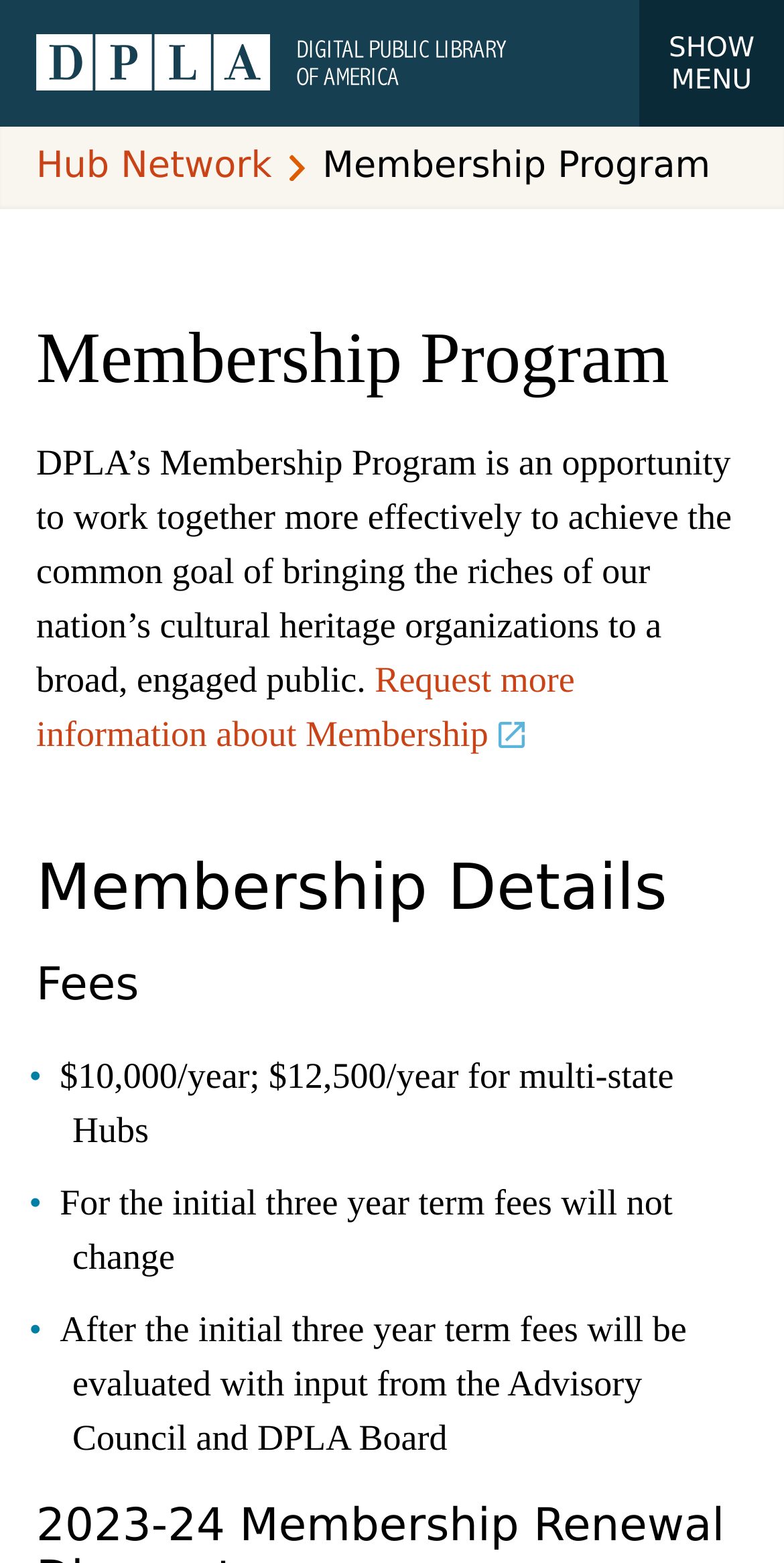Locate the UI element described by Request more information about Membership and provide its bounding box coordinates. Use the format (top-left x, top-left y, bottom-right x, bottom-right y) with all values as floating point numbers between 0 and 1.

[0.046, 0.422, 0.733, 0.482]